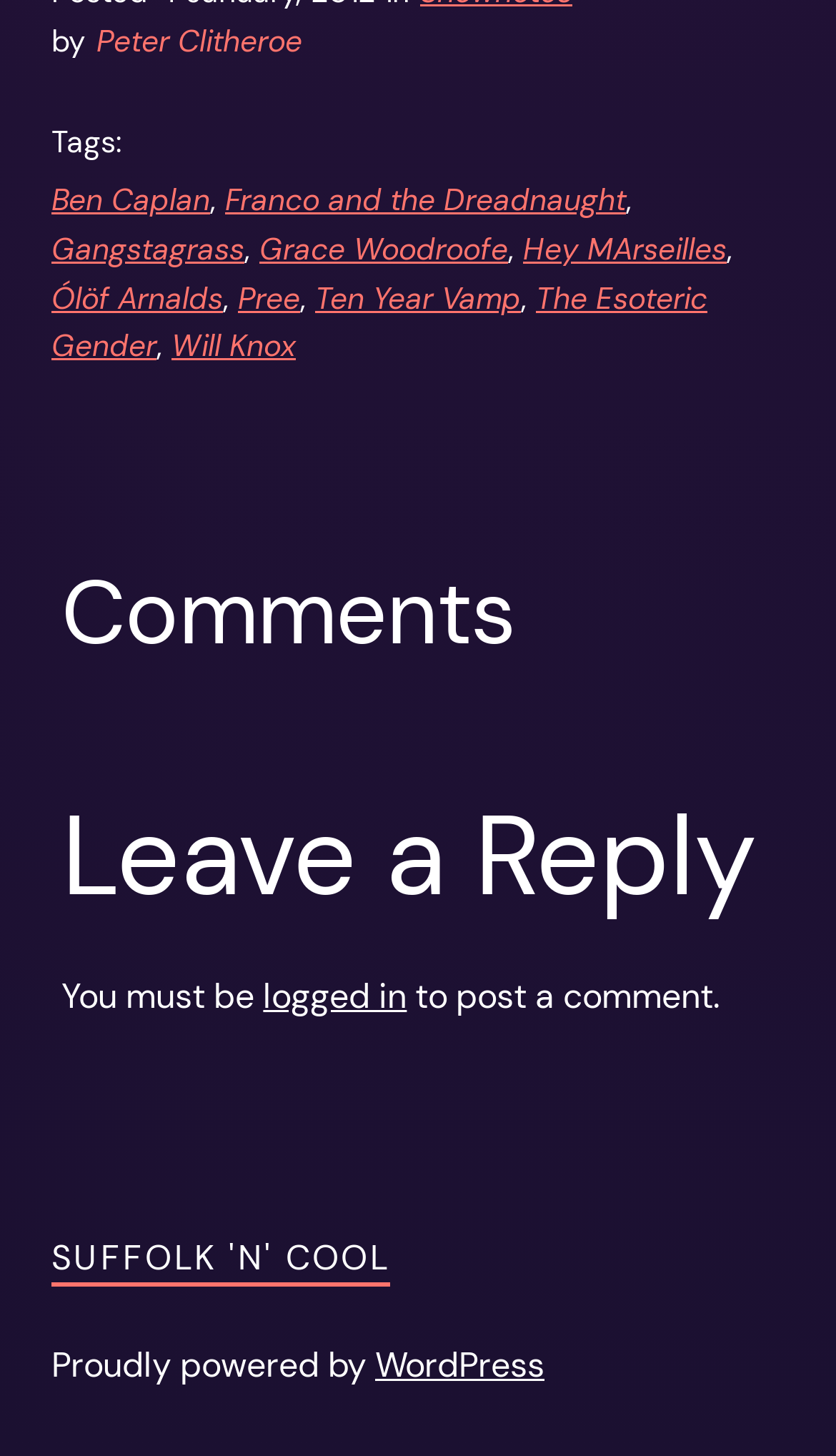Use the information in the screenshot to answer the question comprehensively: Who is the author of this article?

The author's name is mentioned at the top of the webpage, next to the text 'by', which indicates that Peter Clitheroe is the author of this article.